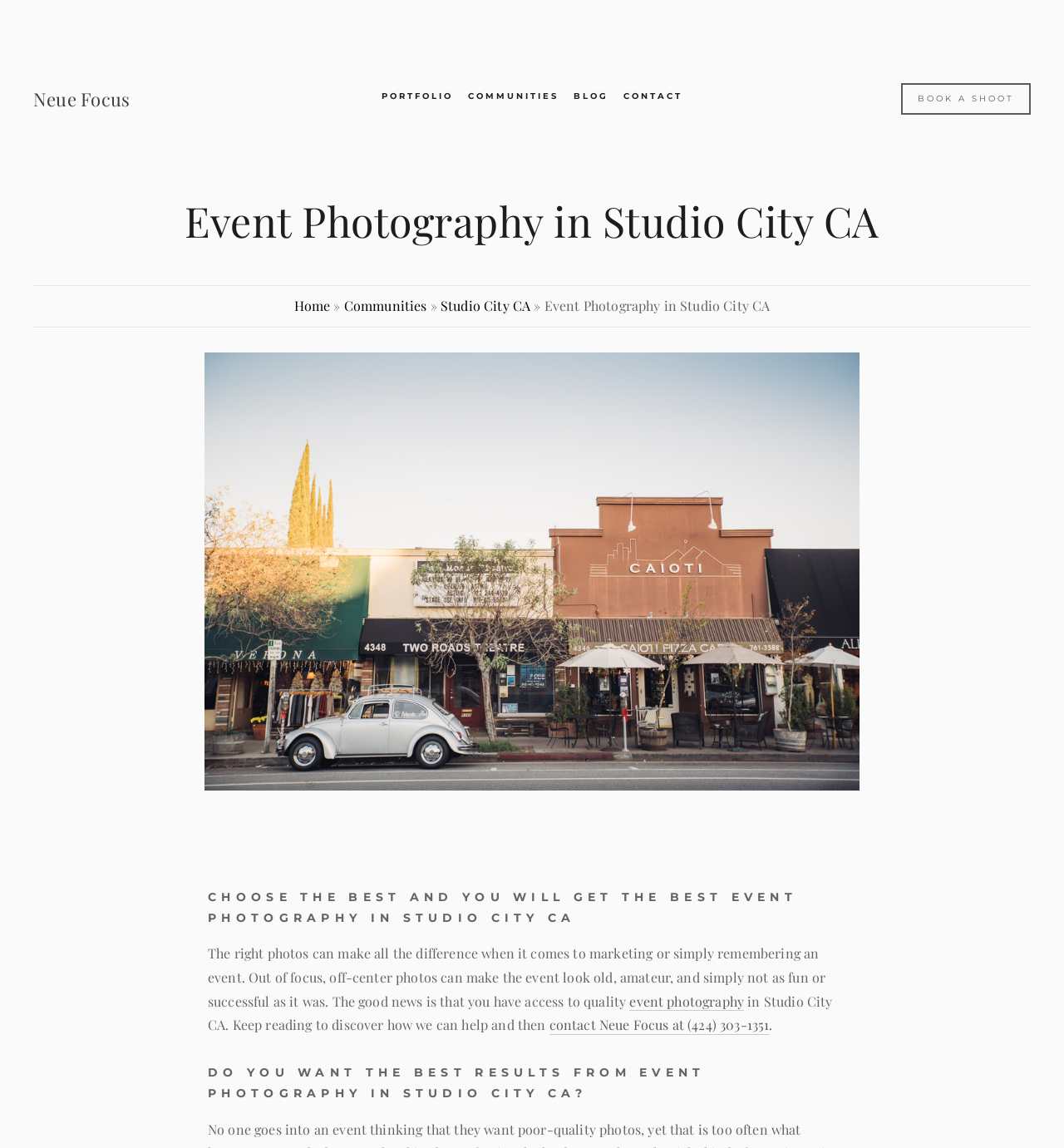Extract the bounding box coordinates for the HTML element that matches this description: "Contact". The coordinates should be four float numbers between 0 and 1, i.e., [left, top, right, bottom].

[0.586, 0.079, 0.641, 0.088]